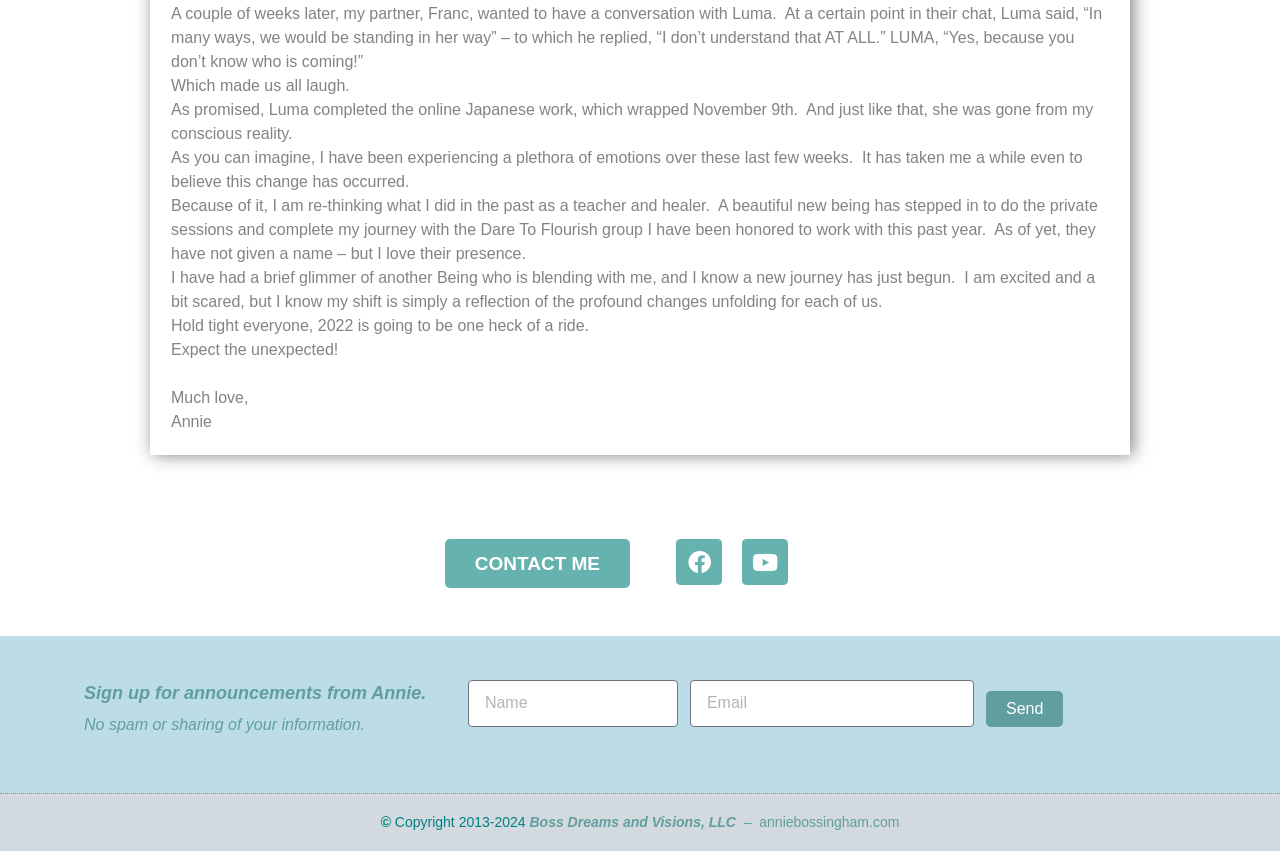Predict the bounding box coordinates of the UI element that matches this description: "CONTACT ME". The coordinates should be in the format [left, top, right, bottom] with each value between 0 and 1.

[0.347, 0.633, 0.492, 0.691]